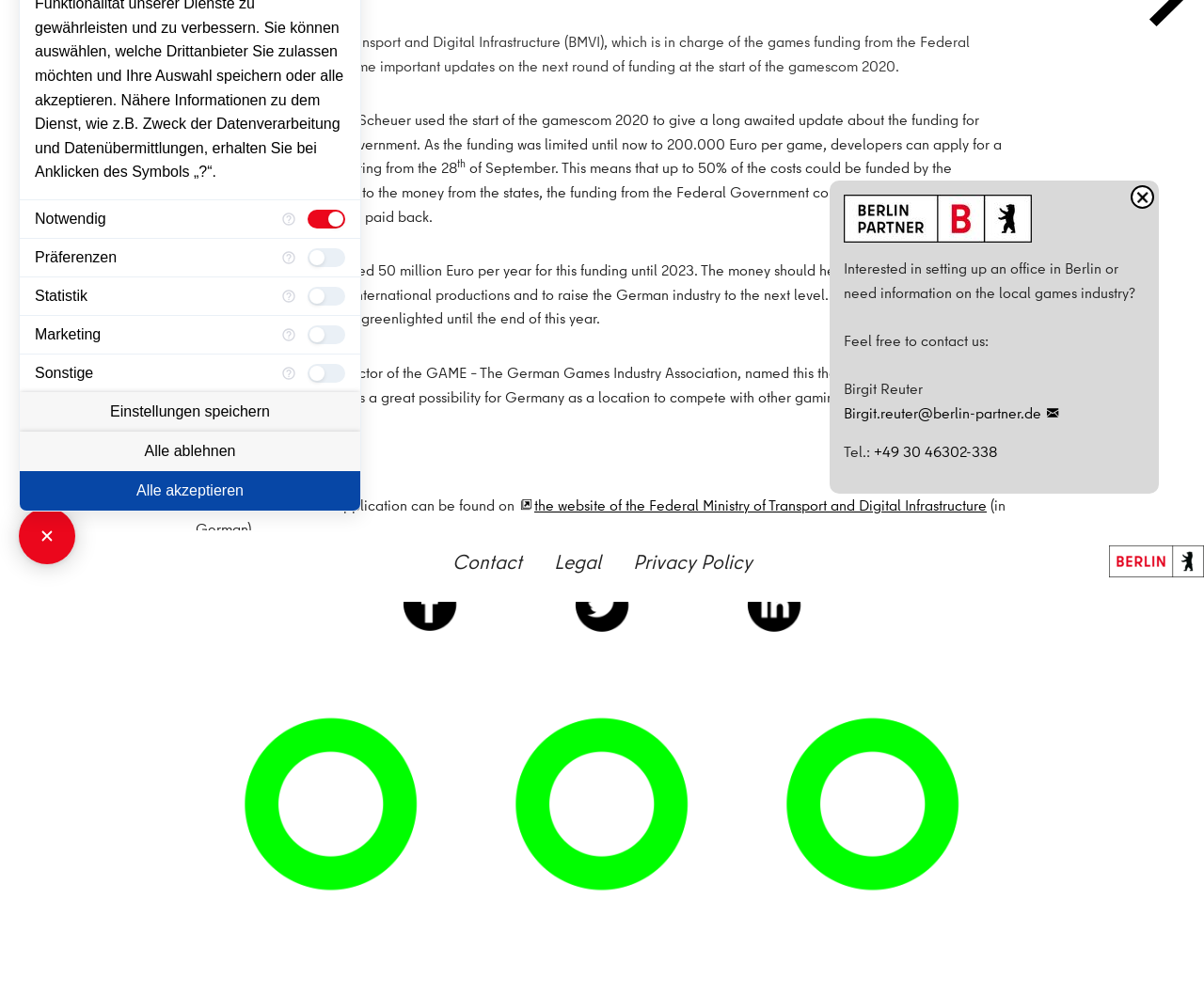Identify the bounding box coordinates for the UI element mentioned here: "+49 30 46302-338". Provide the coordinates as four float values between 0 and 1, i.e., [left, top, right, bottom].

[0.726, 0.444, 0.828, 0.465]